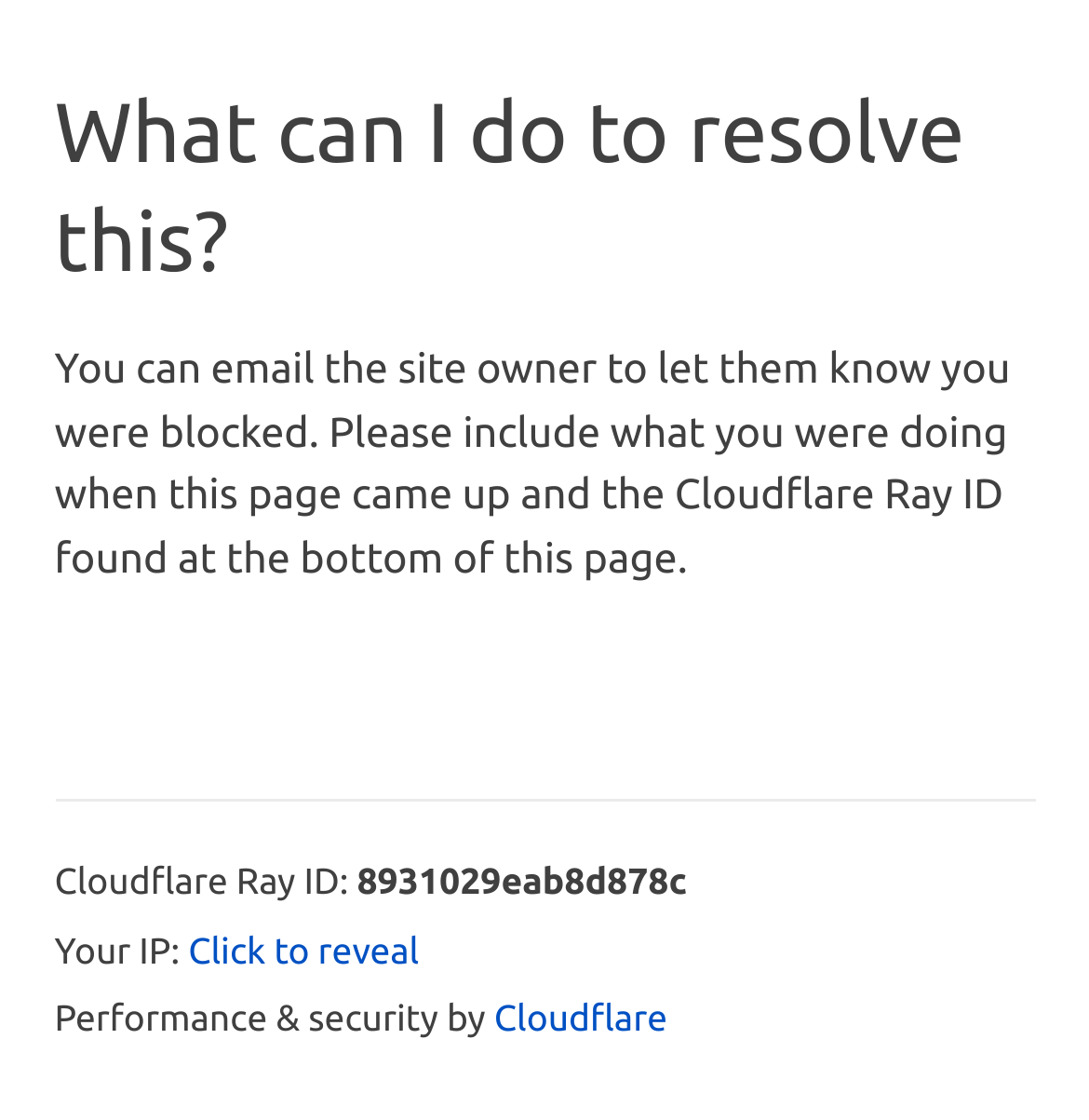Answer succinctly with a single word or phrase:
What is the ID displayed at the bottom of the page?

Cloudflare Ray ID